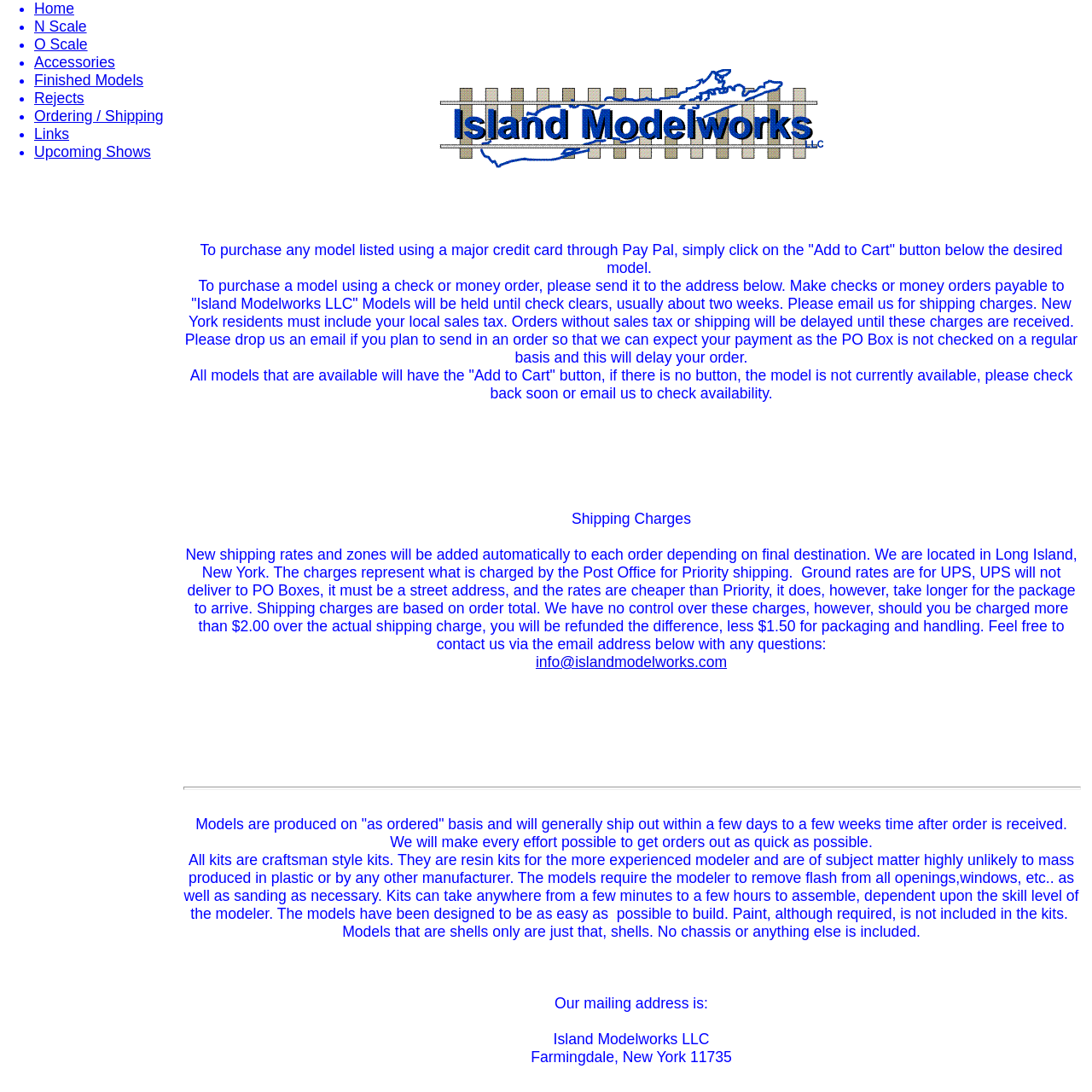Find the bounding box coordinates of the area to click in order to follow the instruction: "Donate to the organization".

None